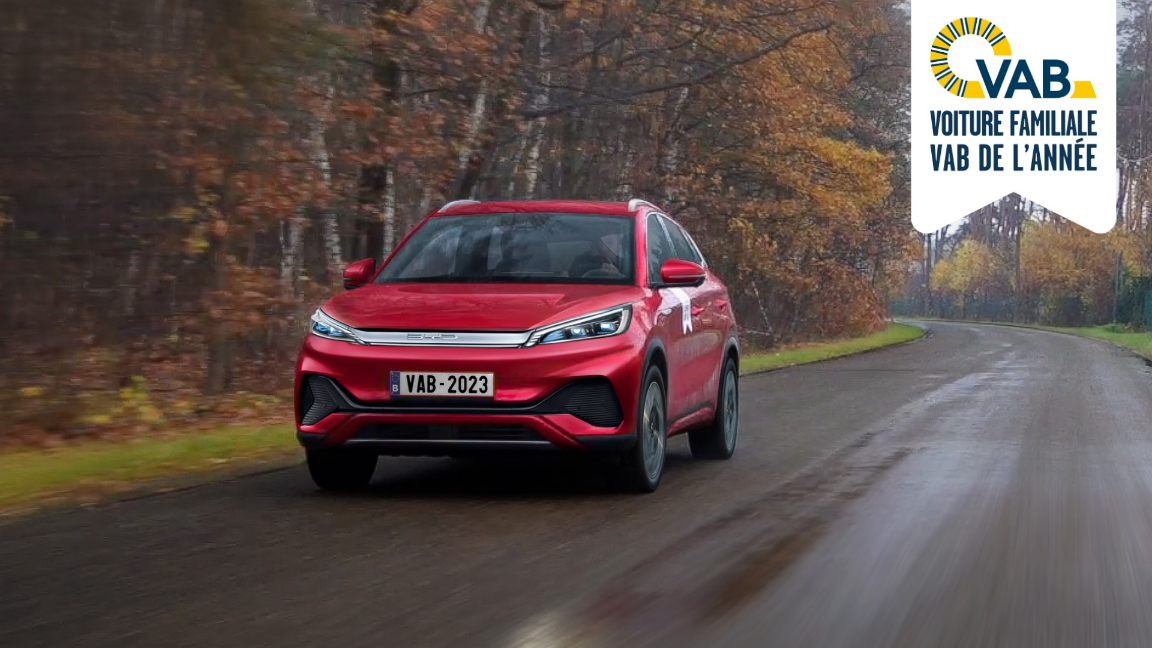What award did the BYD ATTO 3 receive?
Refer to the image and answer the question using a single word or phrase.

Family Car of the Year 2023